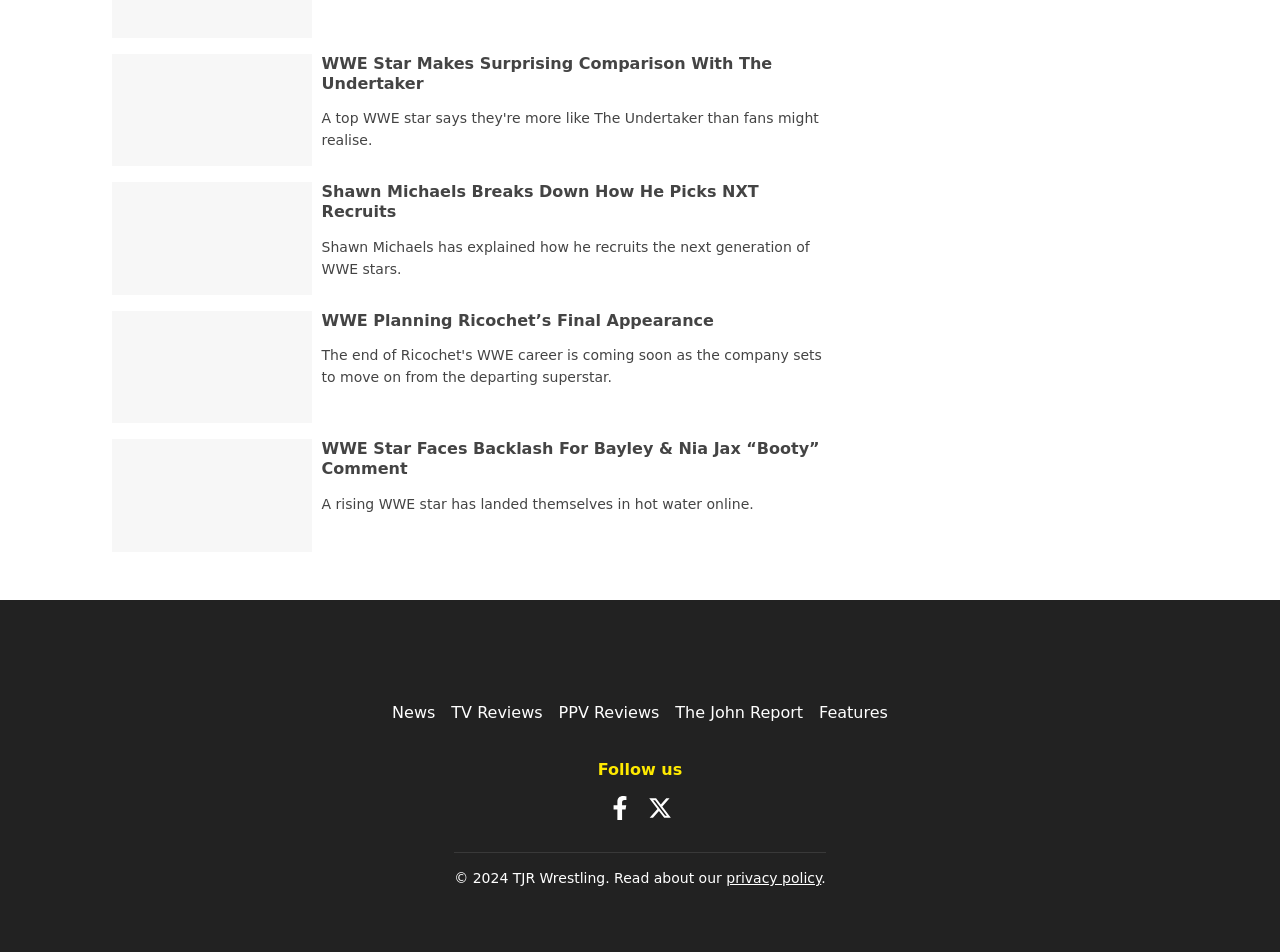Given the element description, predict the bounding box coordinates in the format (top-left x, top-left y, bottom-right x, bottom-right y). Make sure all values are between 0 and 1. Here is the element description: Facebook Facebook

[0.475, 0.838, 0.494, 0.858]